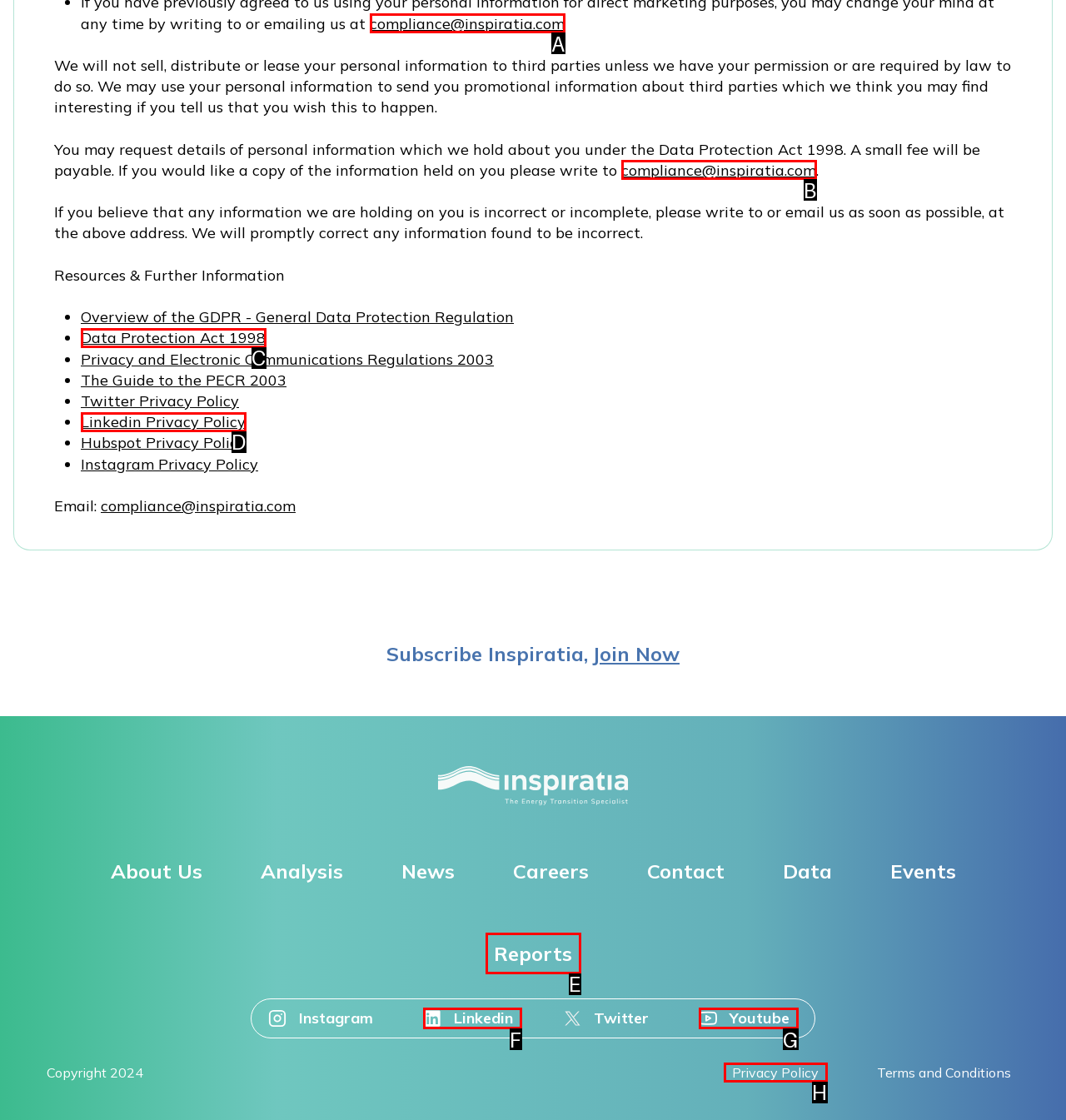Find the option that matches this description: Privacy Policy
Provide the corresponding letter directly.

H